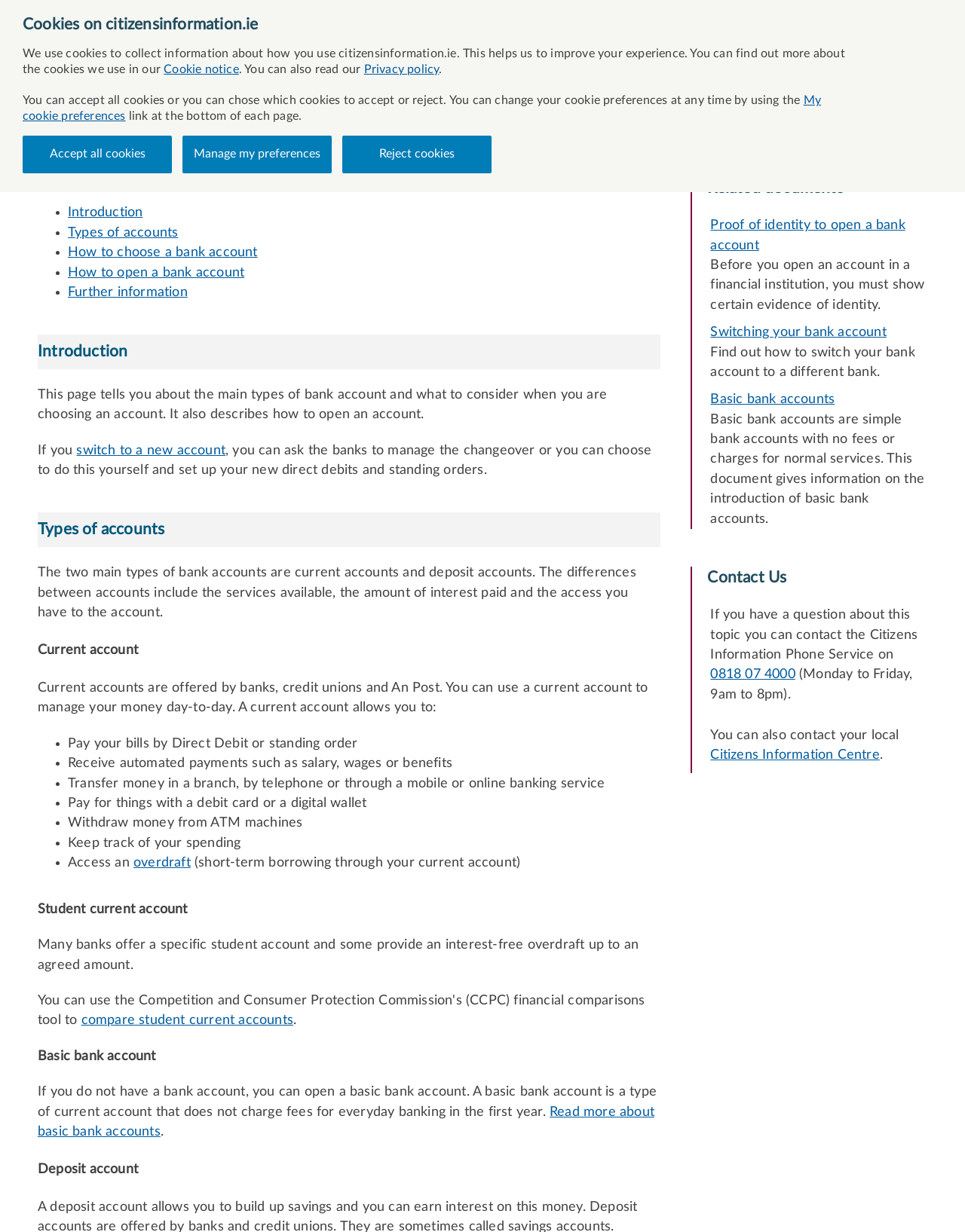Please locate the clickable area by providing the bounding box coordinates to follow this instruction: "Read more about basic bank accounts".

[0.039, 0.897, 0.678, 0.924]